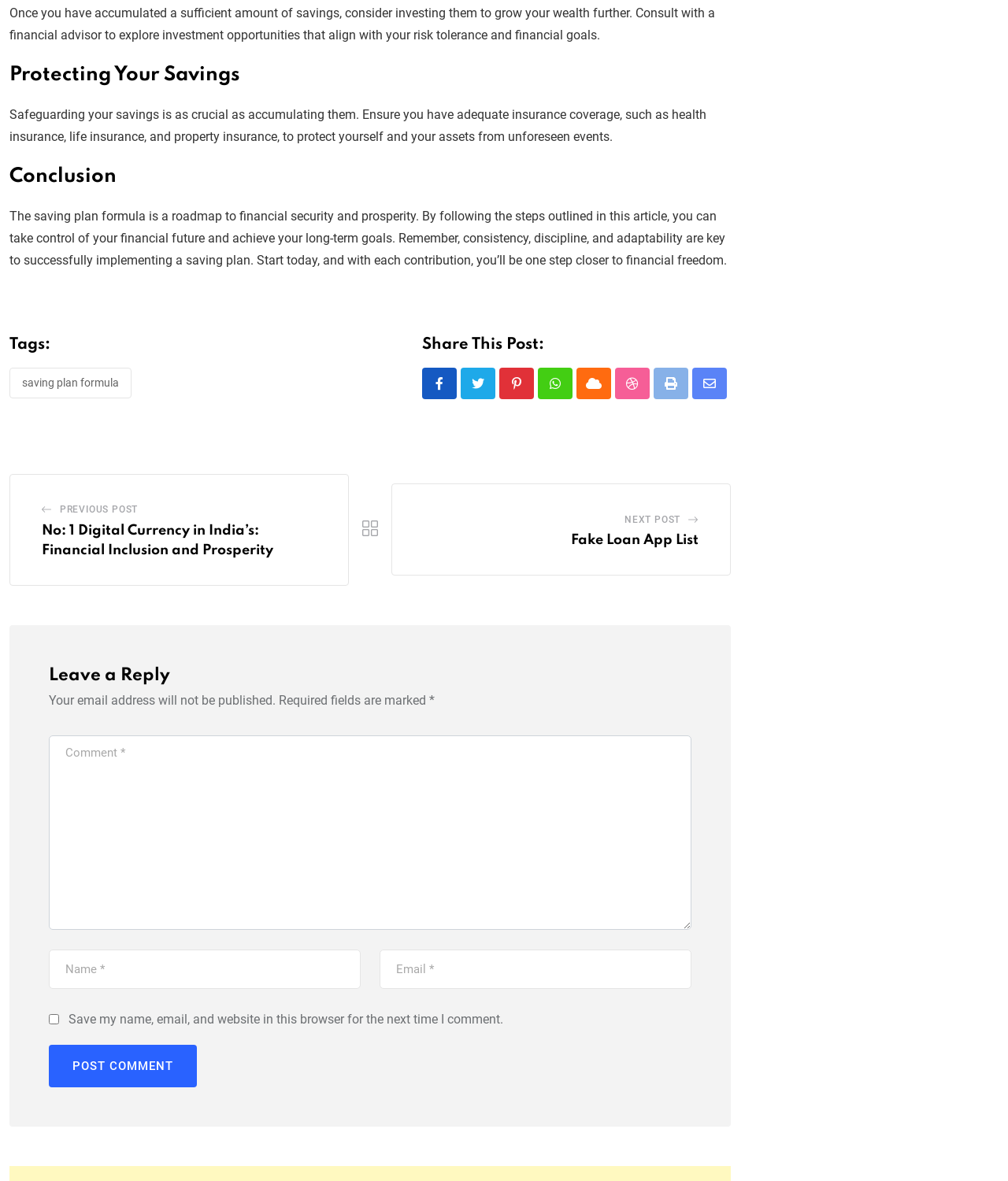Using the elements shown in the image, answer the question comprehensively: What is the key to successfully implementing a saving plan?

The webpage emphasizes that consistency, discipline, and adaptability are essential to successfully implementing a saving plan, which means that one needs to be regular, self-controlled, and flexible in their approach to achieve their long-term financial goals.